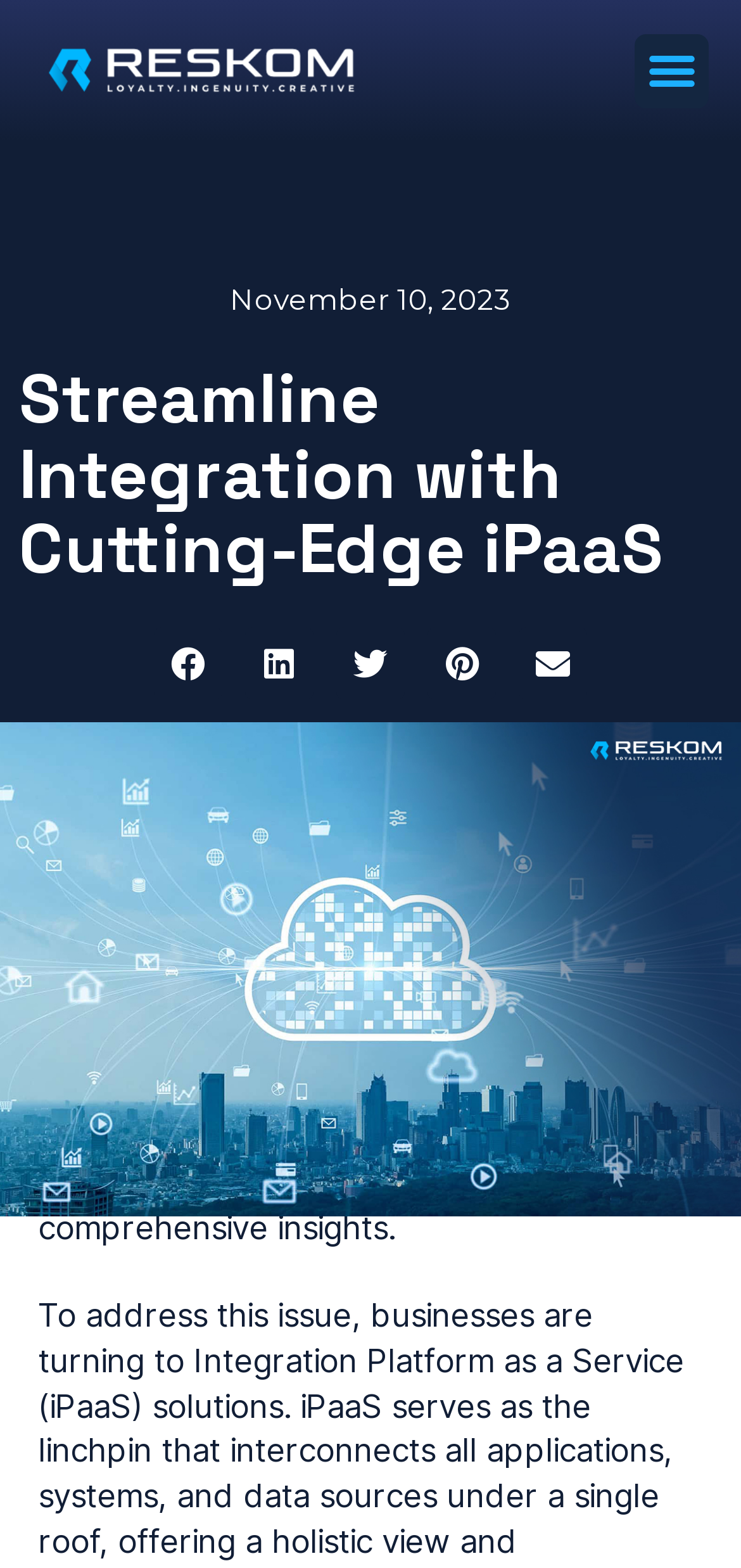Given the element description, predict the bounding box coordinates in the format (top-left x, top-left y, bottom-right x, bottom-right y). Make sure all values are between 0 and 1. Here is the element description: Menu

[0.856, 0.021, 0.956, 0.069]